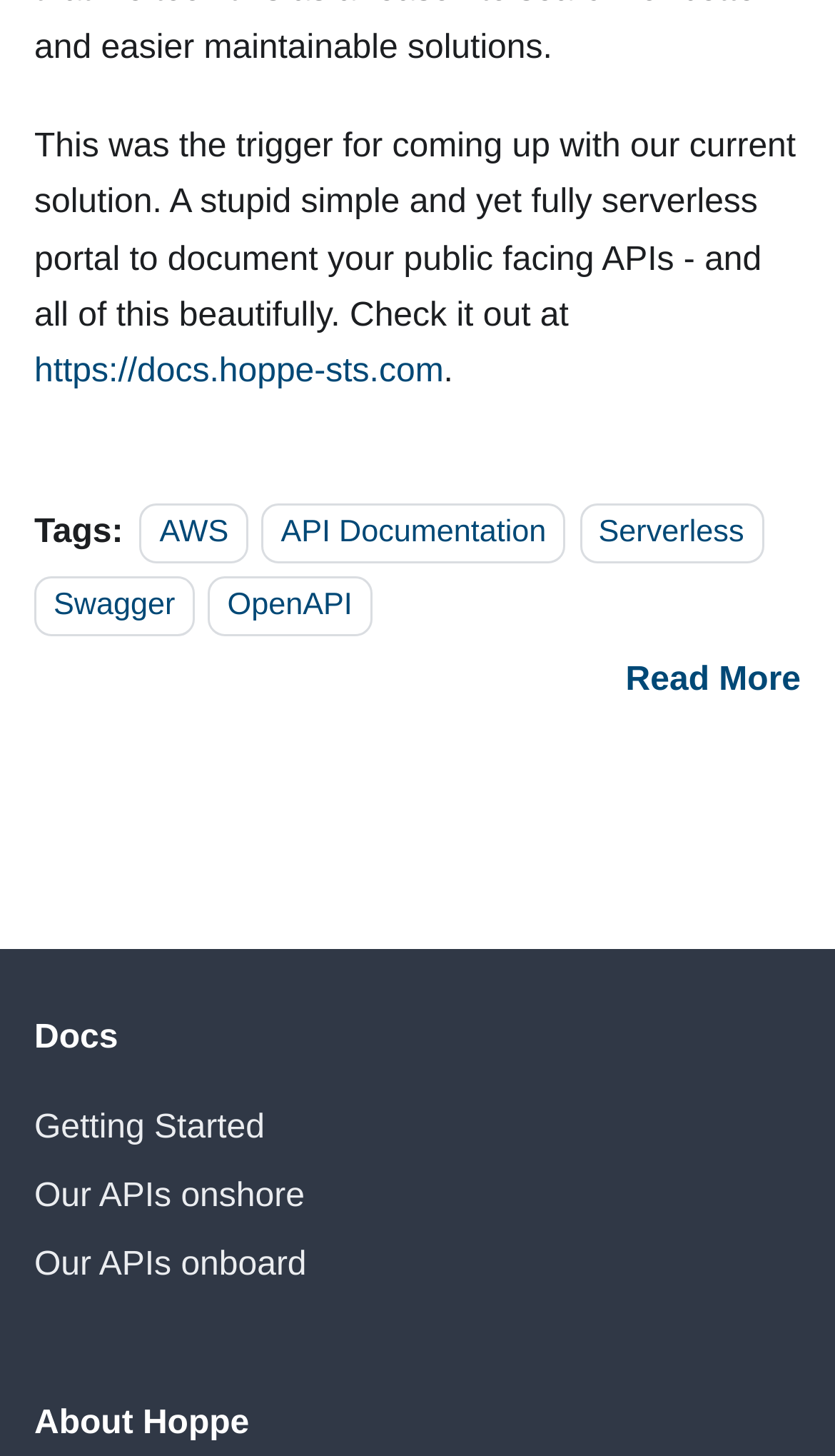Give a succinct answer to this question in a single word or phrase: 
What is the text of the 'Read more' link?

How to build a serverless API documentation portal in AWS